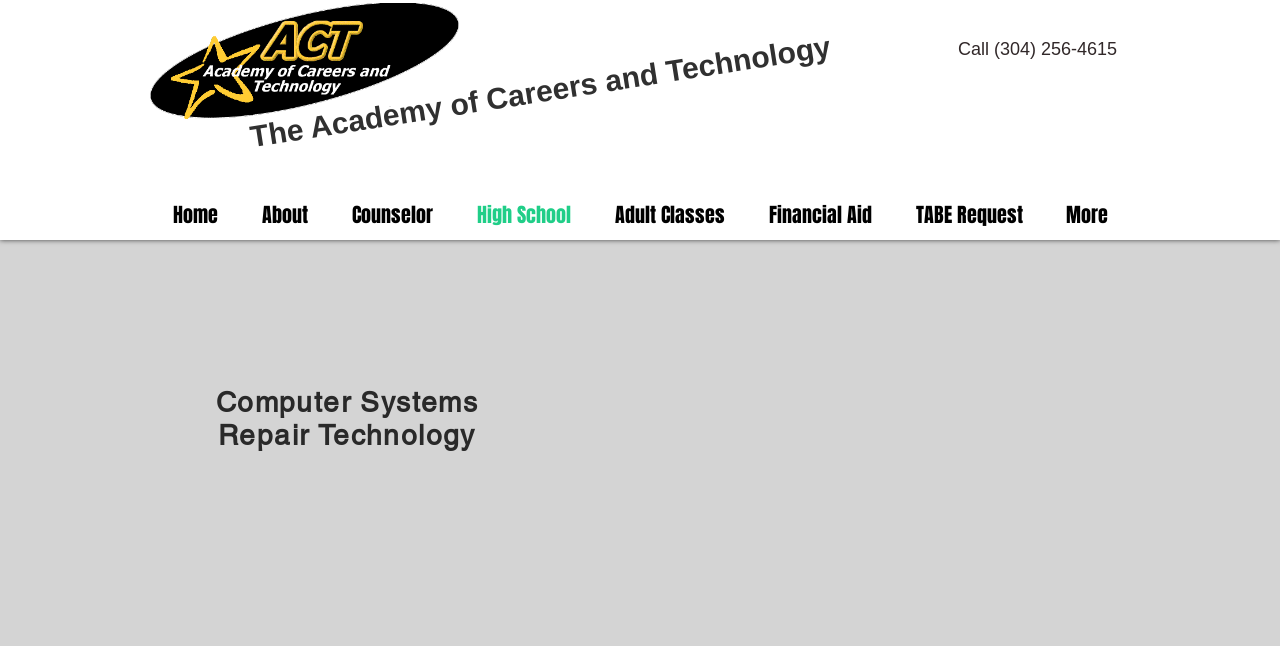Determine the bounding box coordinates of the clickable region to carry out the instruction: "Learn about the Computer Systems Repair Technology".

[0.147, 0.598, 0.395, 0.7]